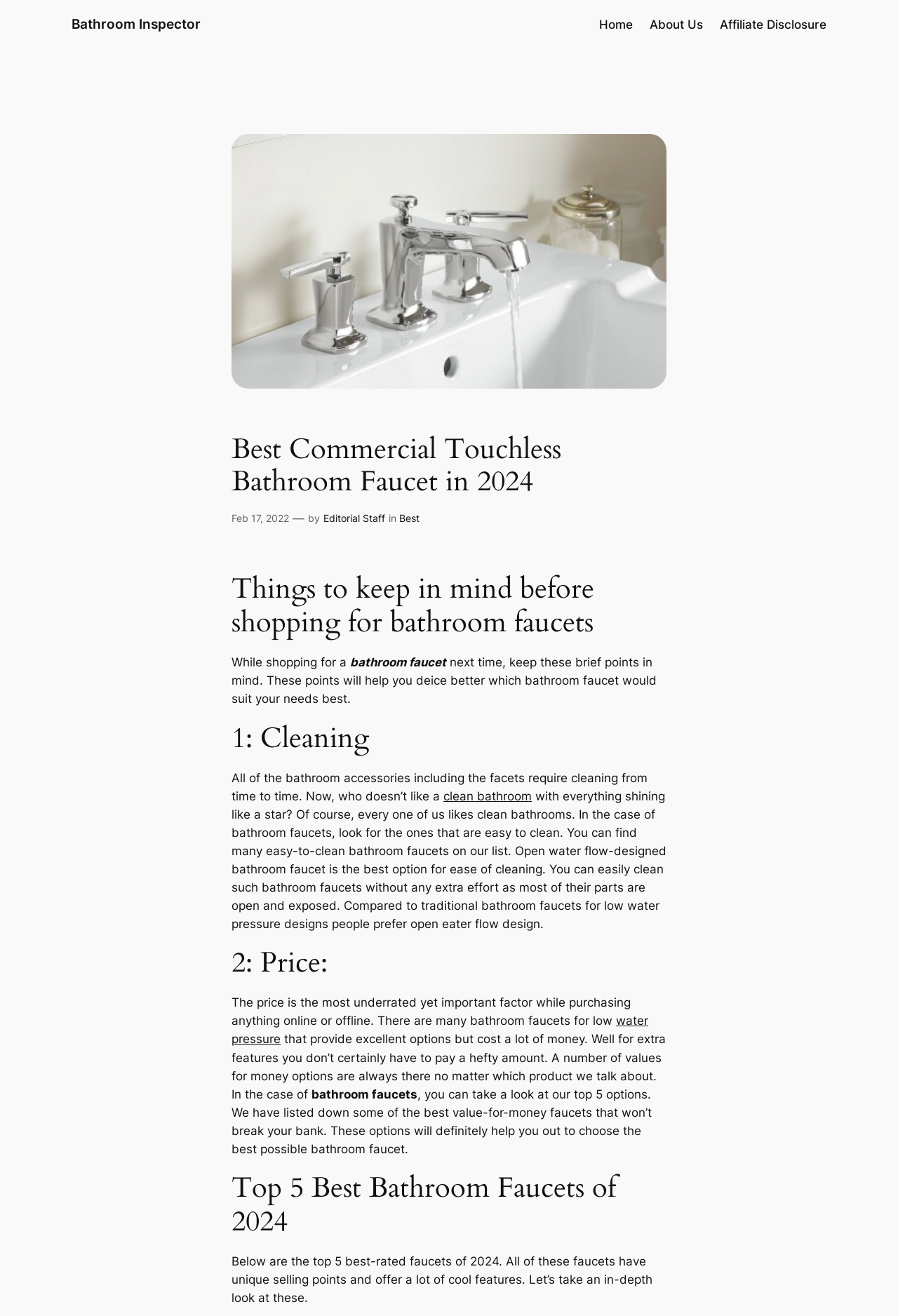Indicate the bounding box coordinates of the element that needs to be clicked to satisfy the following instruction: "Click the 'clean bathroom' link". The coordinates should be four float numbers between 0 and 1, i.e., [left, top, right, bottom].

[0.494, 0.6, 0.592, 0.61]